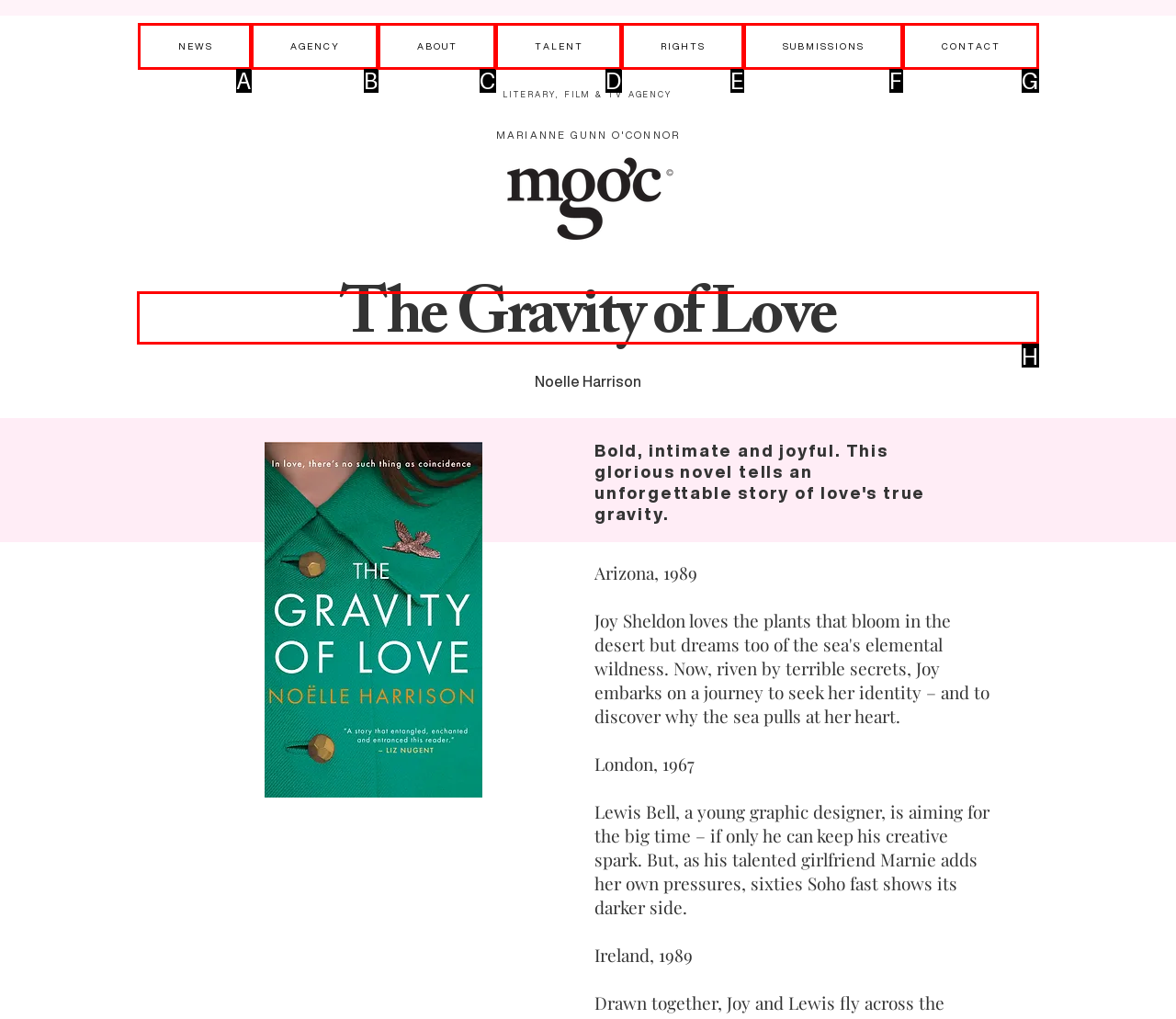Select the appropriate HTML element that needs to be clicked to finish the task: View the 'The Gravity of Love' heading
Reply with the letter of the chosen option.

H